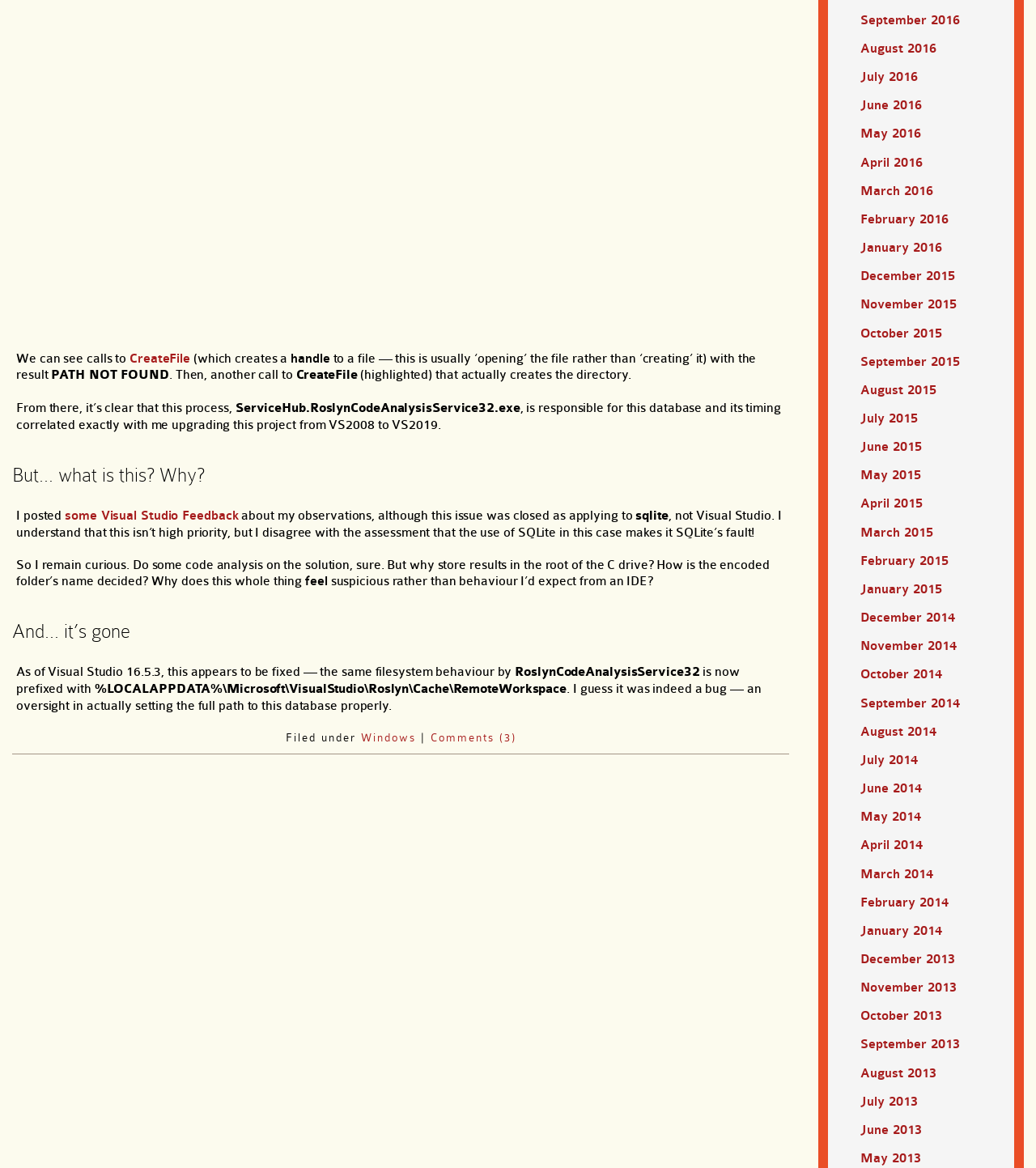Determine the bounding box for the described HTML element: "August 2014". Ensure the coordinates are four float numbers between 0 and 1 in the format [left, top, right, bottom].

[0.83, 0.62, 0.904, 0.633]